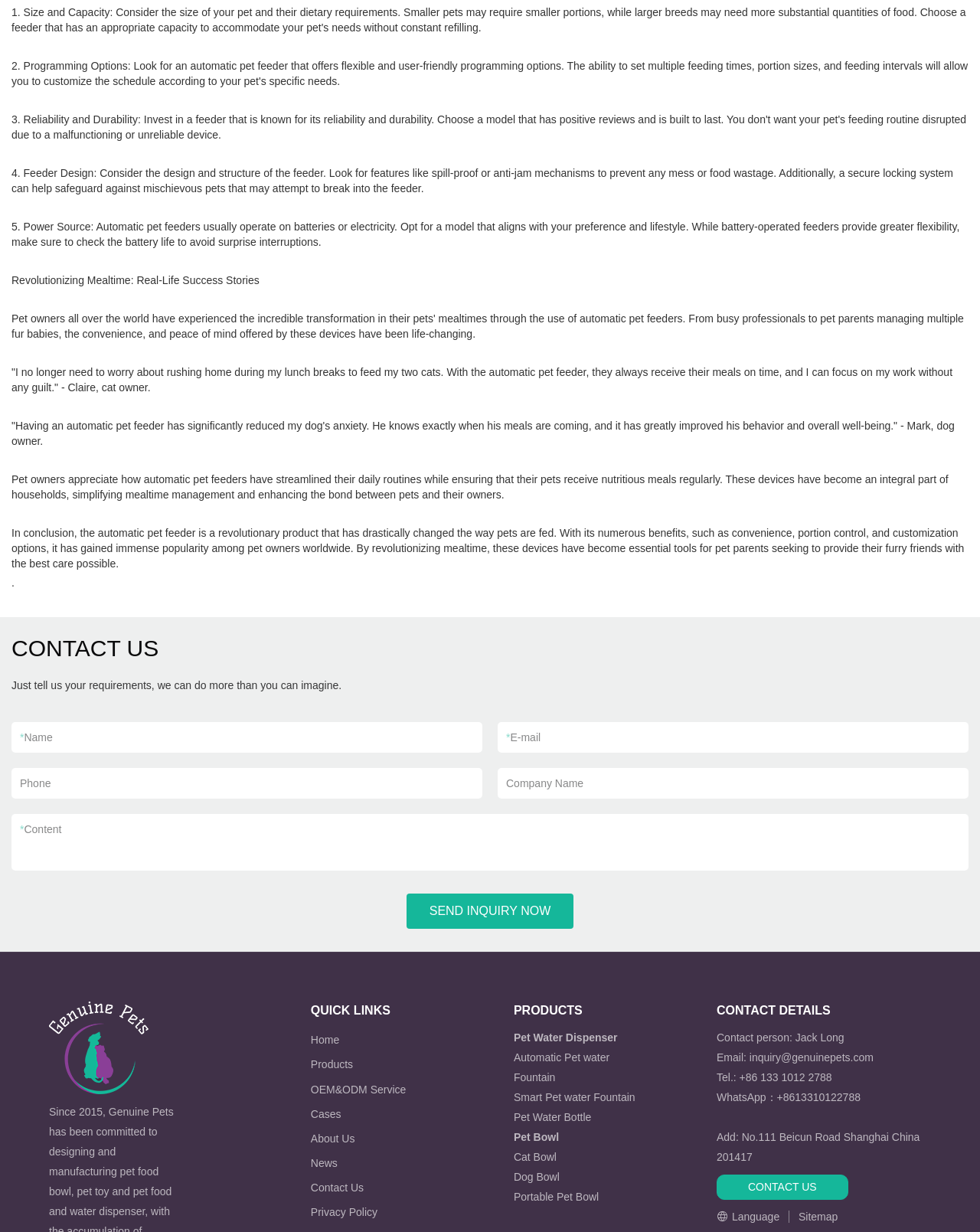What is the name of the contact person?
From the details in the image, provide a complete and detailed answer to the question.

According to the webpage, the contact person's name is Jack Long, and you can reach out to him through email or phone.